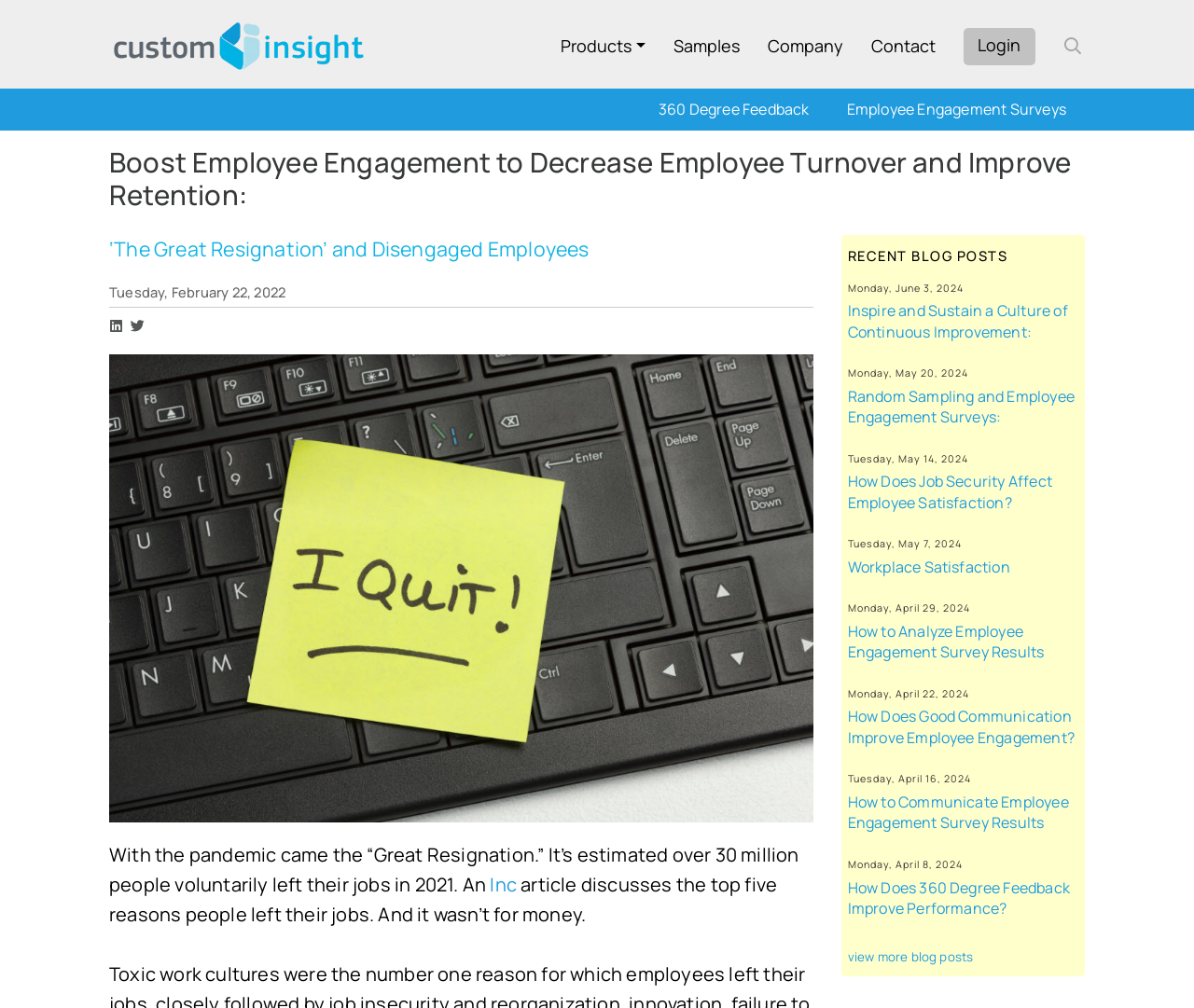Could you highlight the region that needs to be clicked to execute the instruction: "view products"?

[0.47, 0.034, 0.54, 0.056]